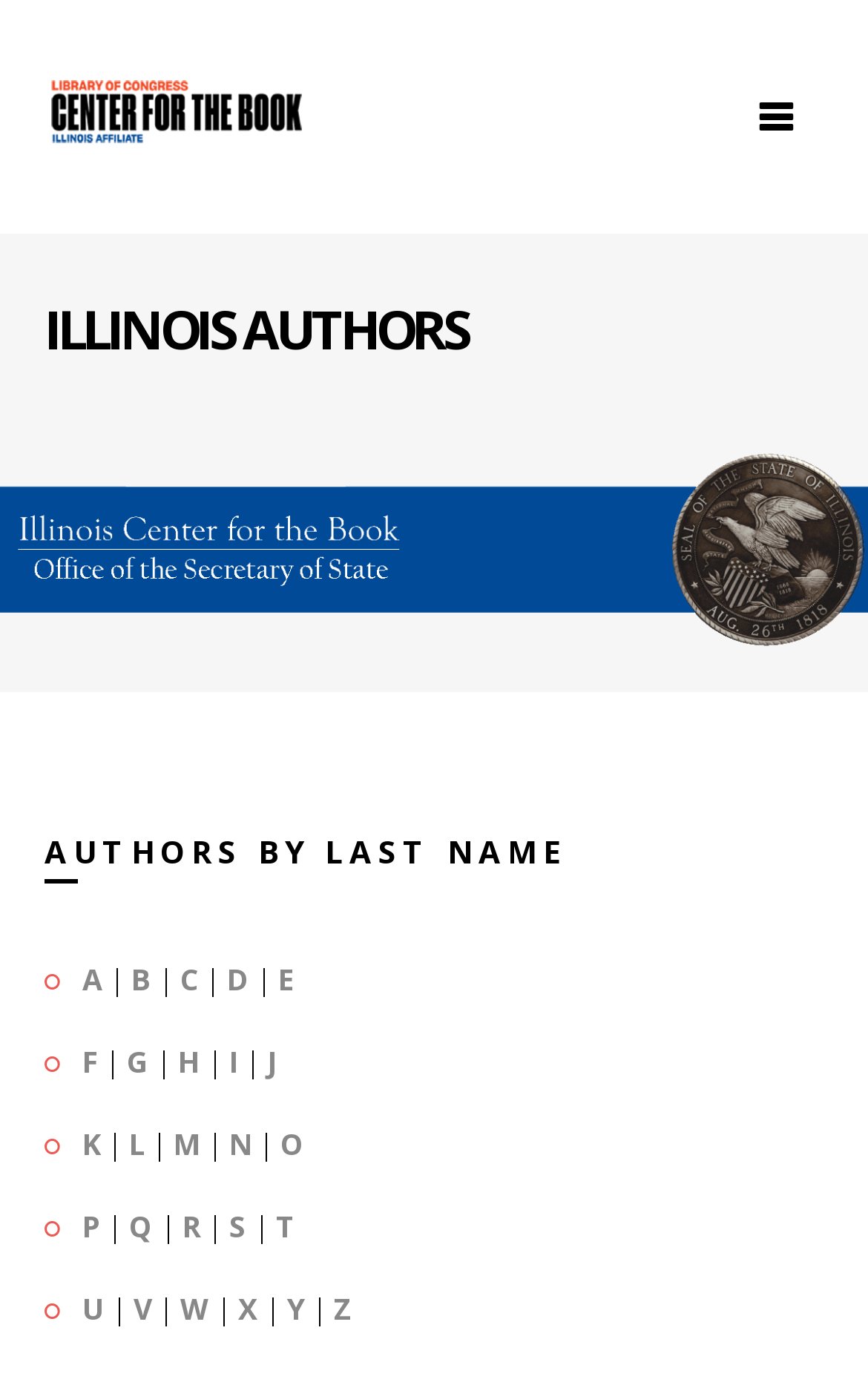Please specify the bounding box coordinates of the clickable section necessary to execute the following command: "Browse authors by last name".

[0.051, 0.601, 0.654, 0.63]